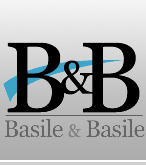Please provide a comprehensive response to the question below by analyzing the image: 
What is the shape above the logo?

The caption describes a subtle blue arc or wave design above the logo, which suggests movement and growth, aligning with the firm's focus on providing comprehensive services.